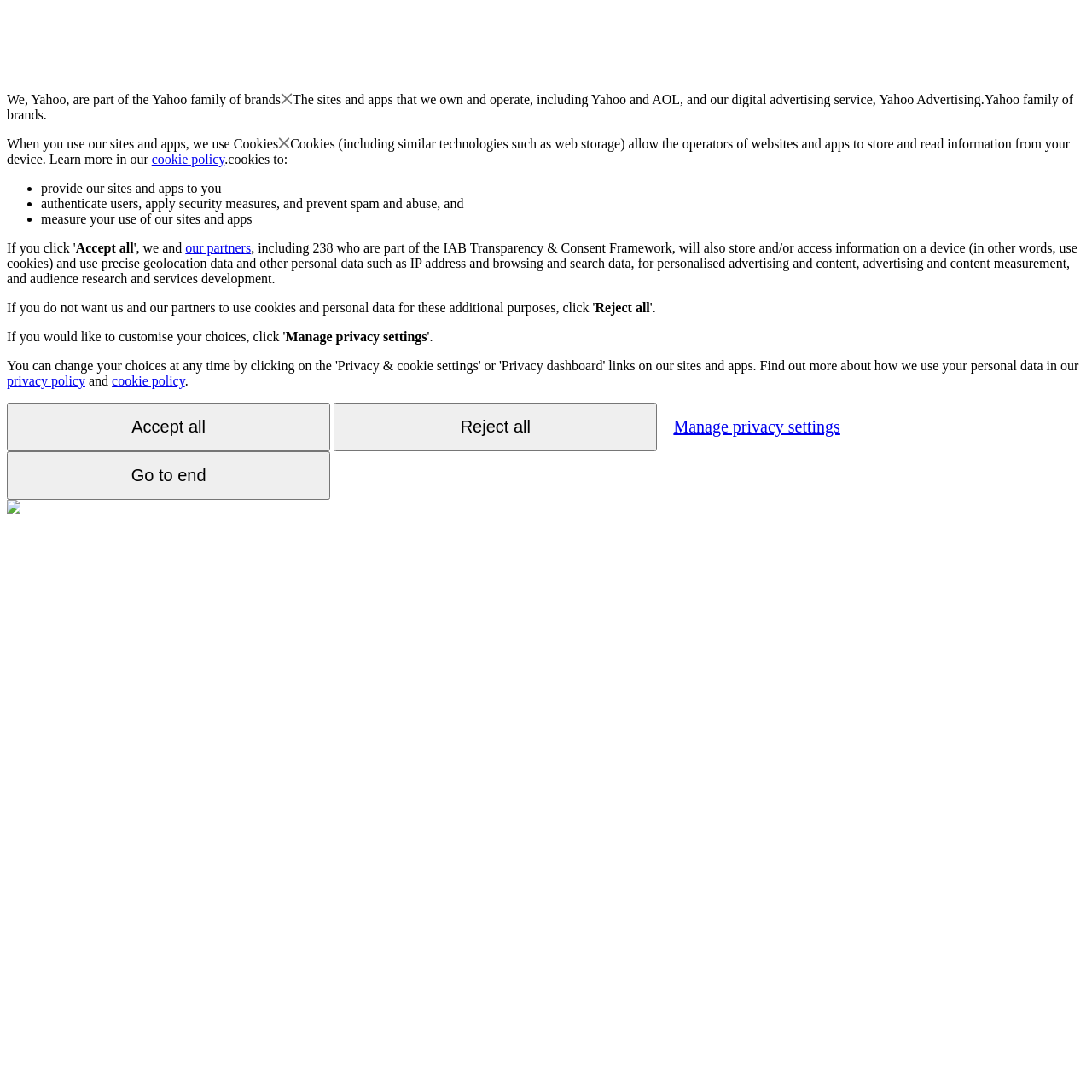How many partners are part of the IAB Transparency & Consent Framework?
Please provide a detailed answer to the question.

The webpage mentions that 'our partners, including 238 who are part of the IAB Transparency & Consent Framework, will also store and/or access information on a device'.